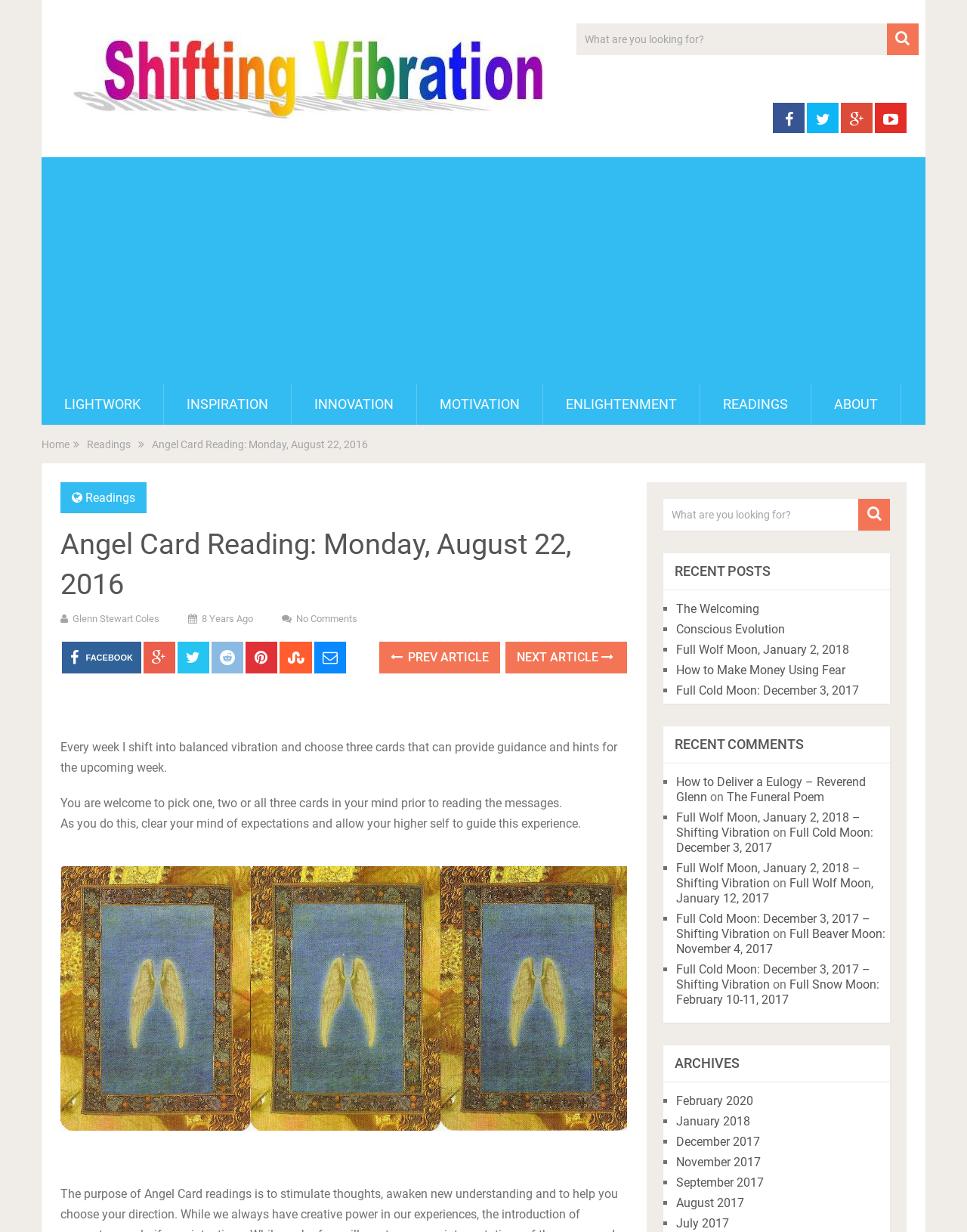Can you identify the bounding box coordinates of the clickable region needed to carry out this instruction: 'Choose a card from the reading'? The coordinates should be four float numbers within the range of 0 to 1, stated as [left, top, right, bottom].

[0.062, 0.703, 0.649, 0.918]